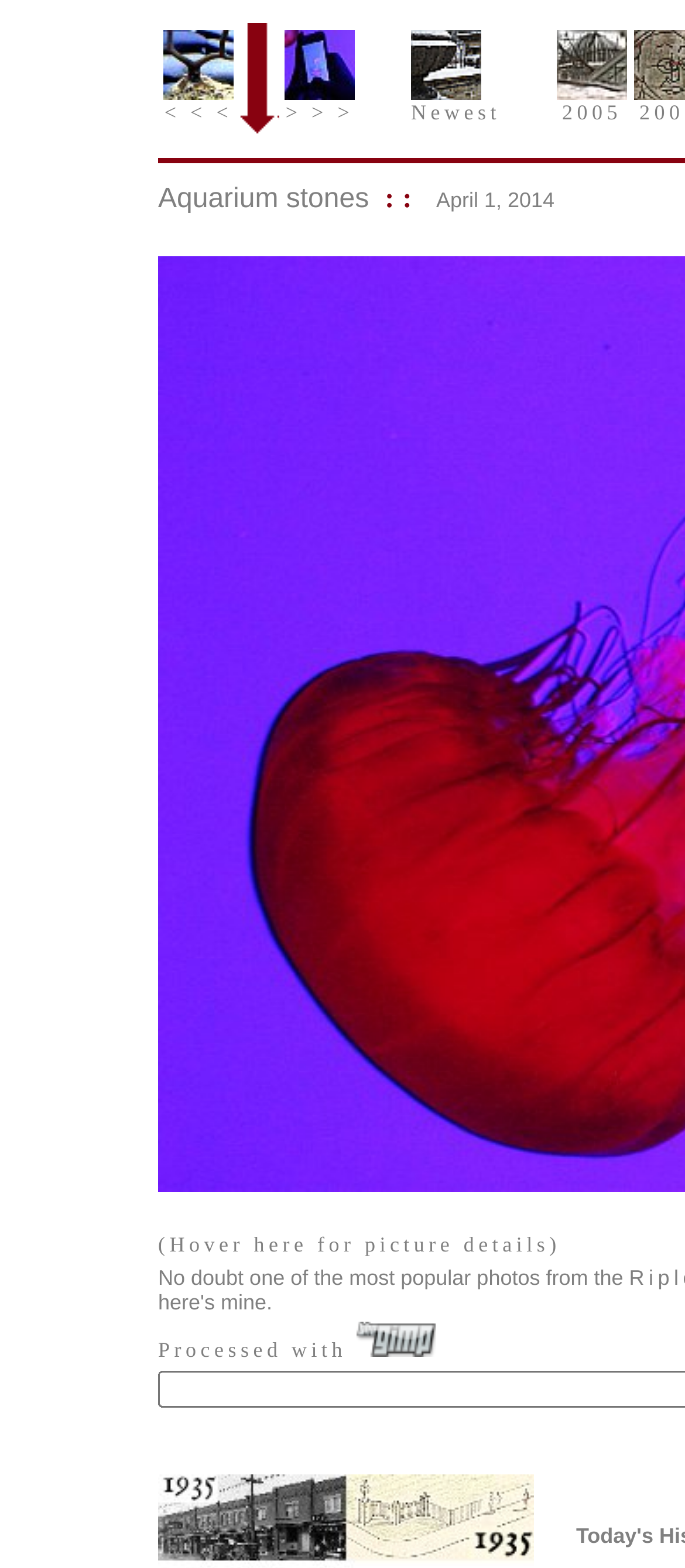Please examine the image and answer the question with a detailed explanation:
What is the text on the link at the bottom-left corner?

The link at the bottom-left corner has the text 'Processed with Graphics by GIMP', and it also contains an image with the same text.